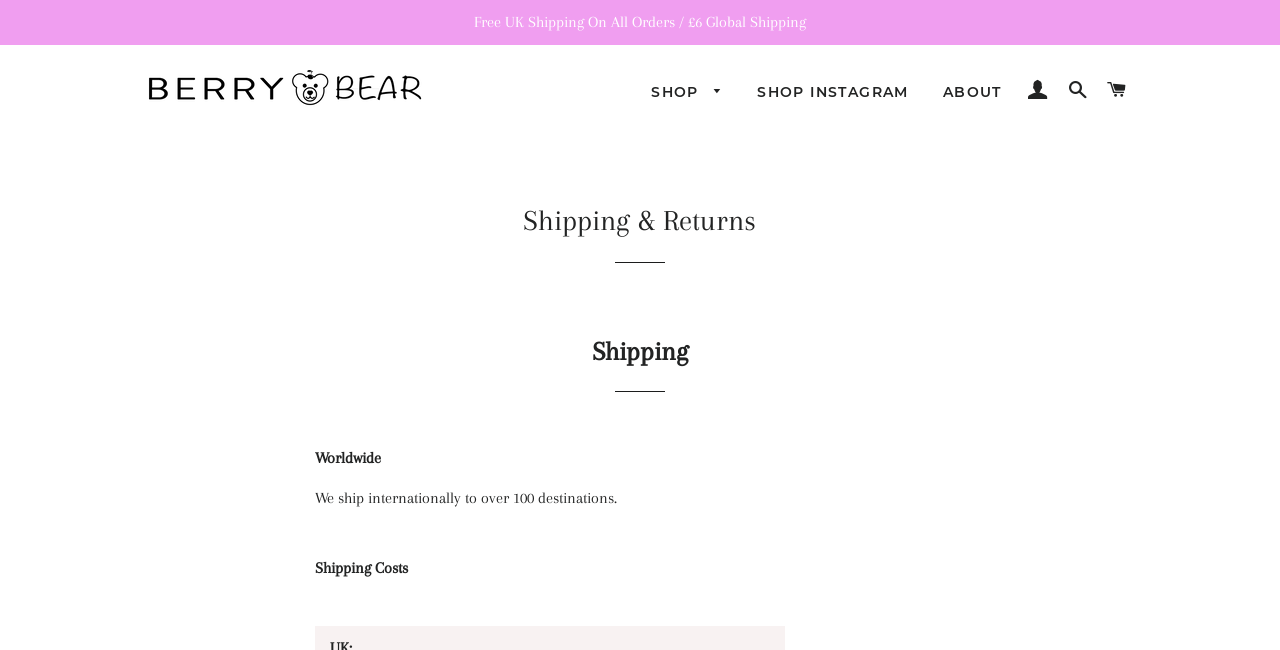Answer succinctly with a single word or phrase:
What is the purpose of the 'CART' link?

To view cart contents